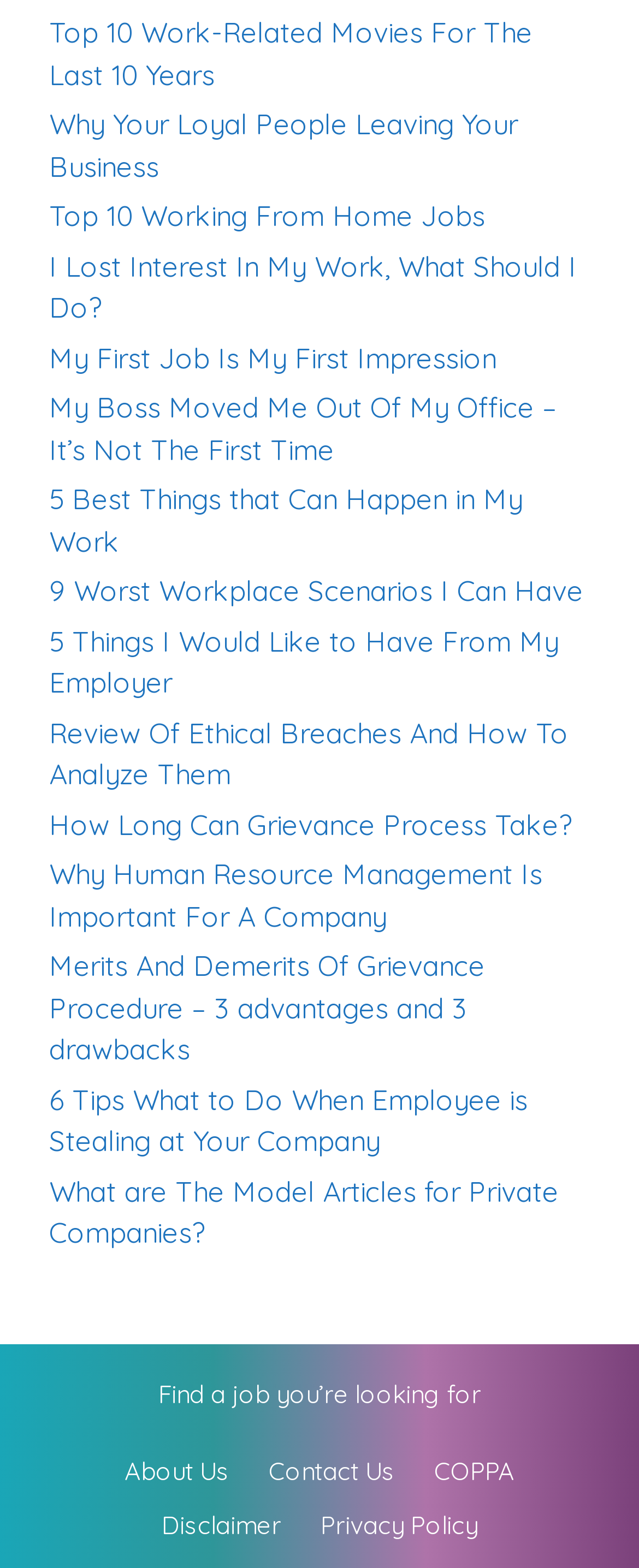Bounding box coordinates are specified in the format (top-left x, top-left y, bottom-right x, bottom-right y). All values are floating point numbers bounded between 0 and 1. Please provide the bounding box coordinate of the region this sentence describes: Read more…

None